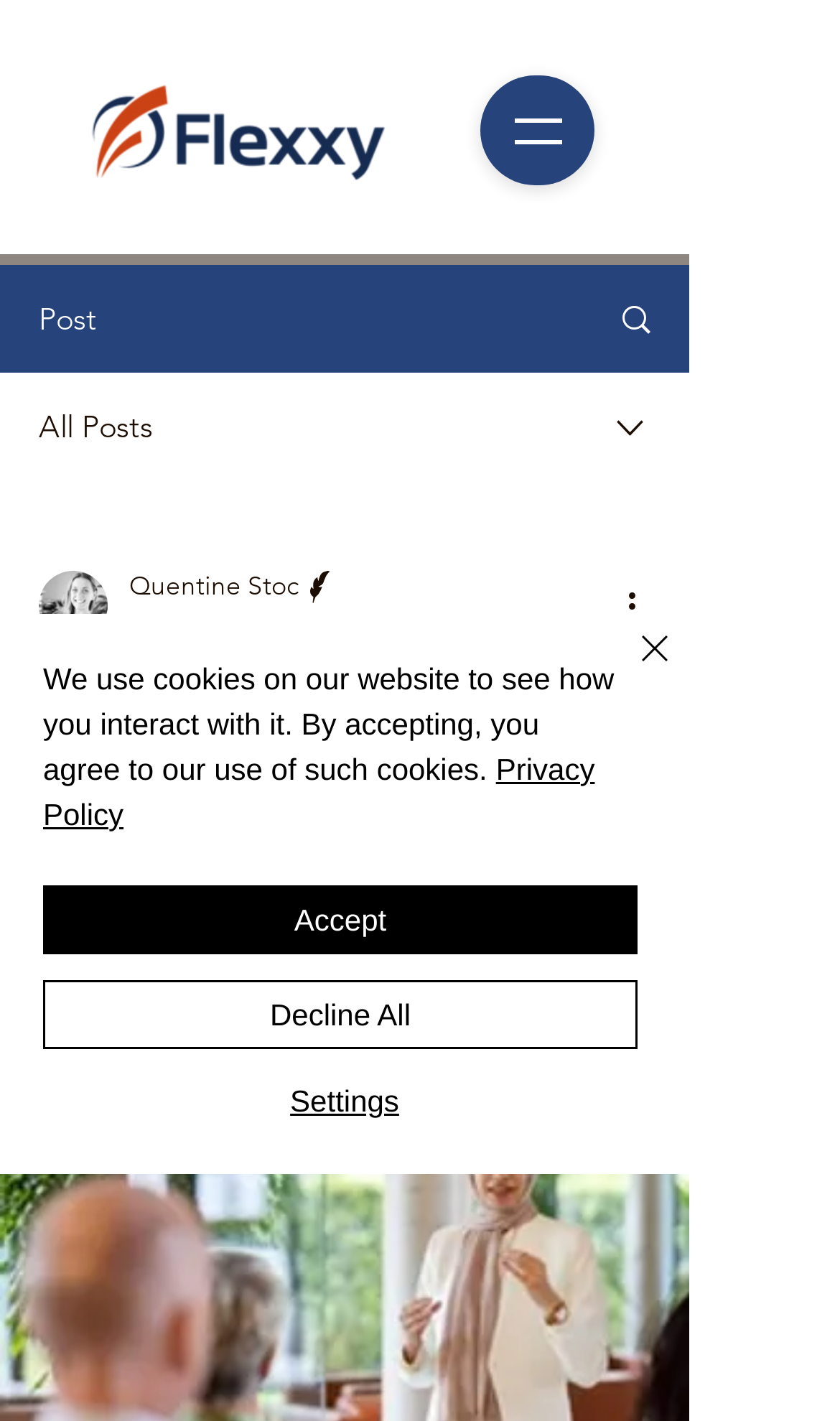Respond to the following question with a brief word or phrase:
What is the category of the post?

Post